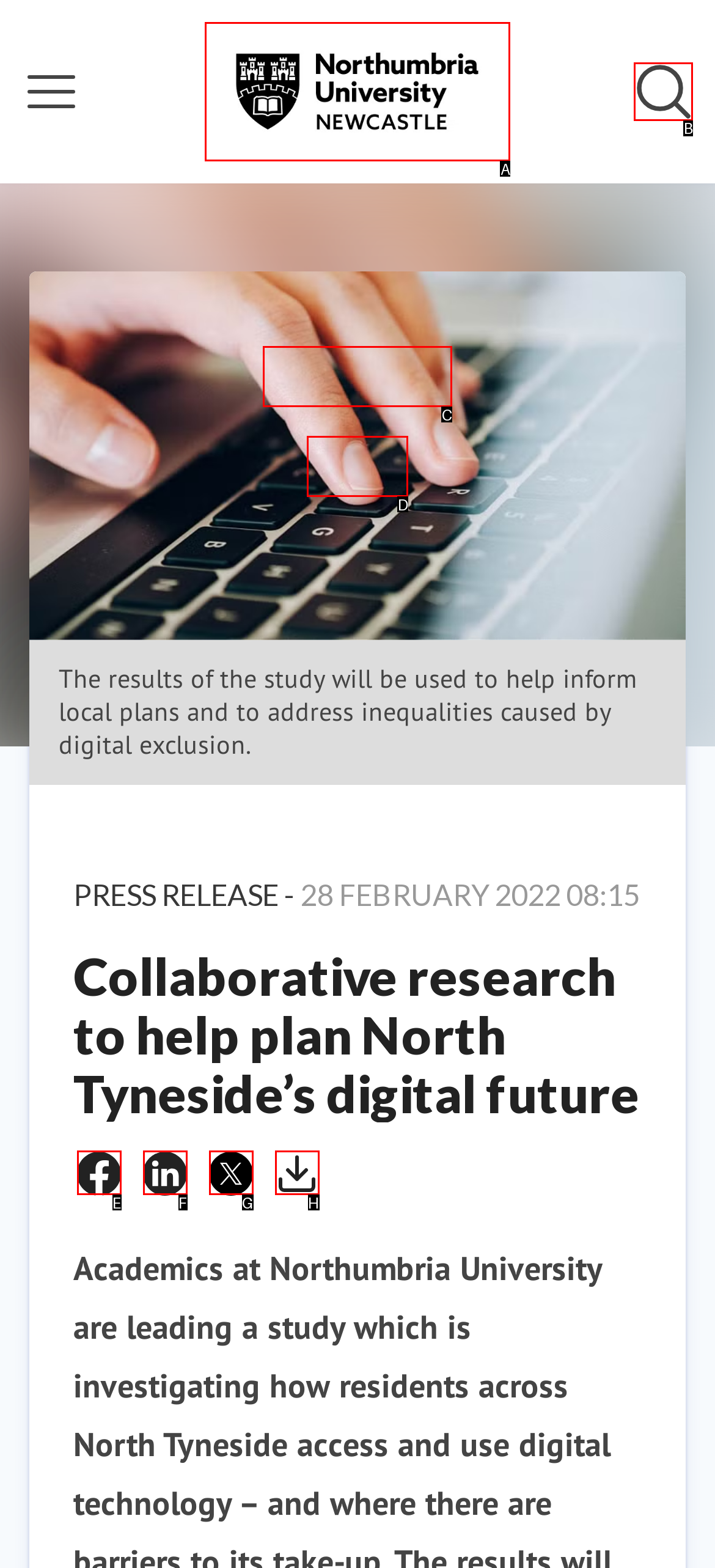Which lettered option should be clicked to achieve the task: Search in newsroom? Choose from the given choices.

B